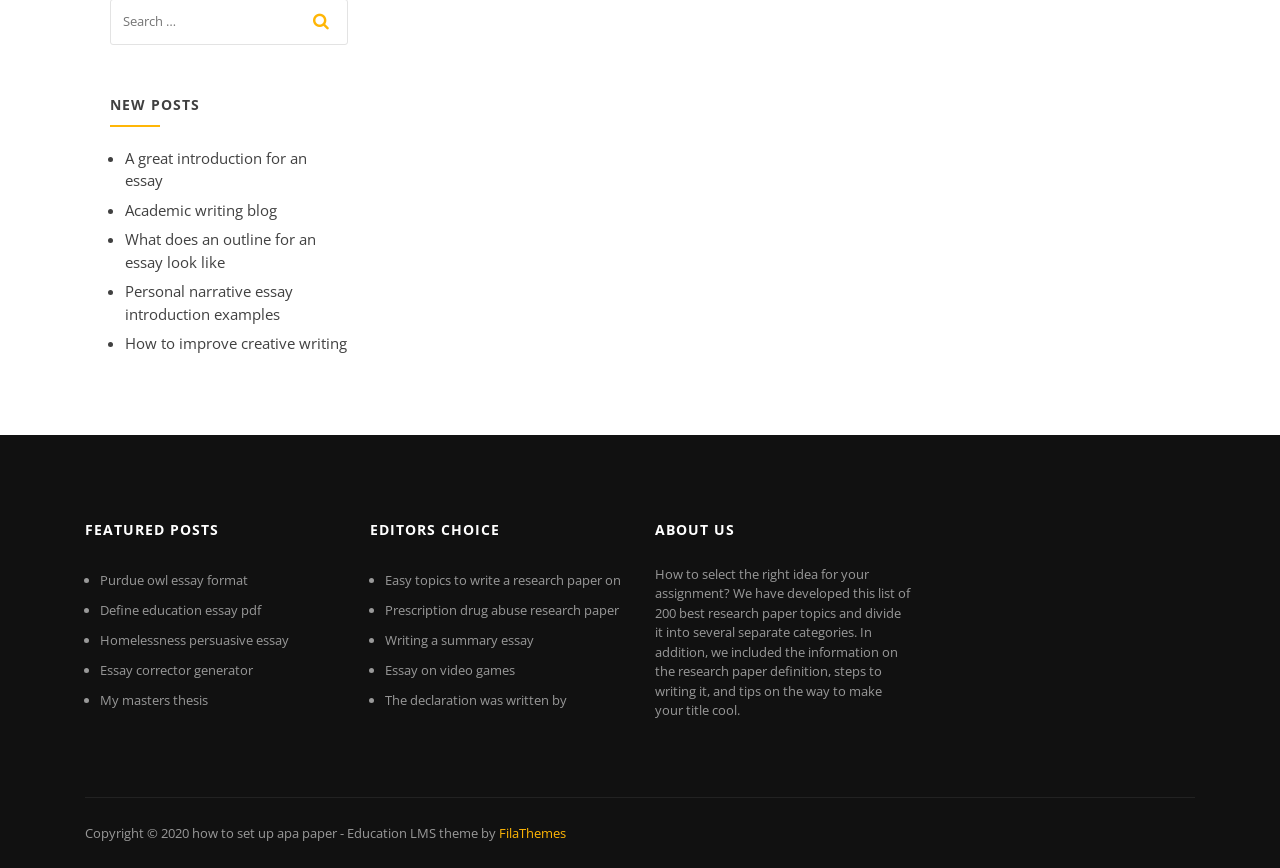What is the purpose of the website according to the 'ABOUT US' section?
Please provide a full and detailed response to the question.

The 'ABOUT US' section mentions that the website has developed a list of 200 best research paper topics and provides information on how to write a research paper, indicating that the purpose of the website is to help users with research paper topics.